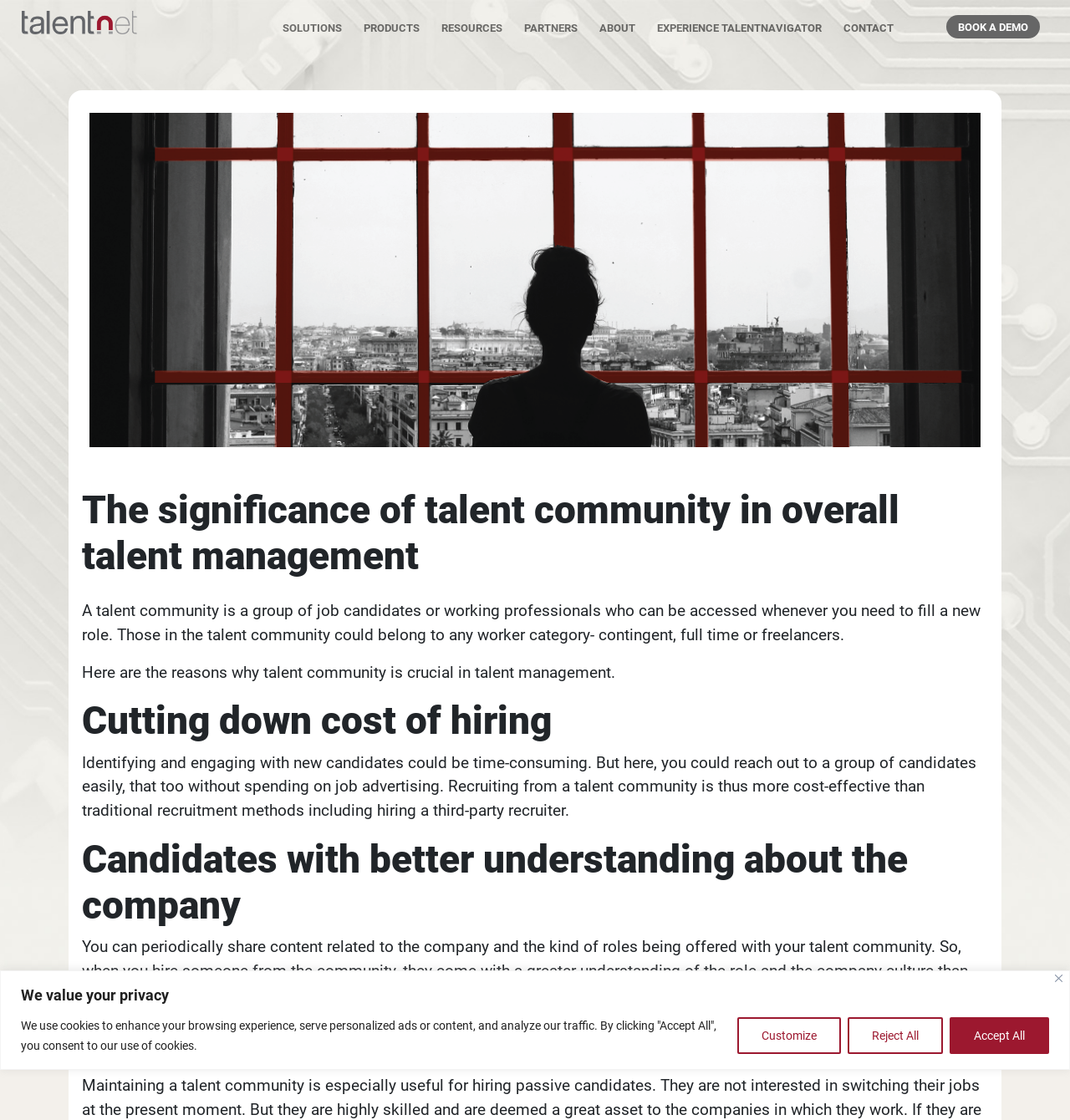What can you share with your talent community?
Please utilize the information in the image to give a detailed response to the question.

According to the webpage, you can periodically share content related to the company and the kind of roles being offered with your talent community, so that when you hire someone from the community, they come with a greater understanding of the role and the company culture.